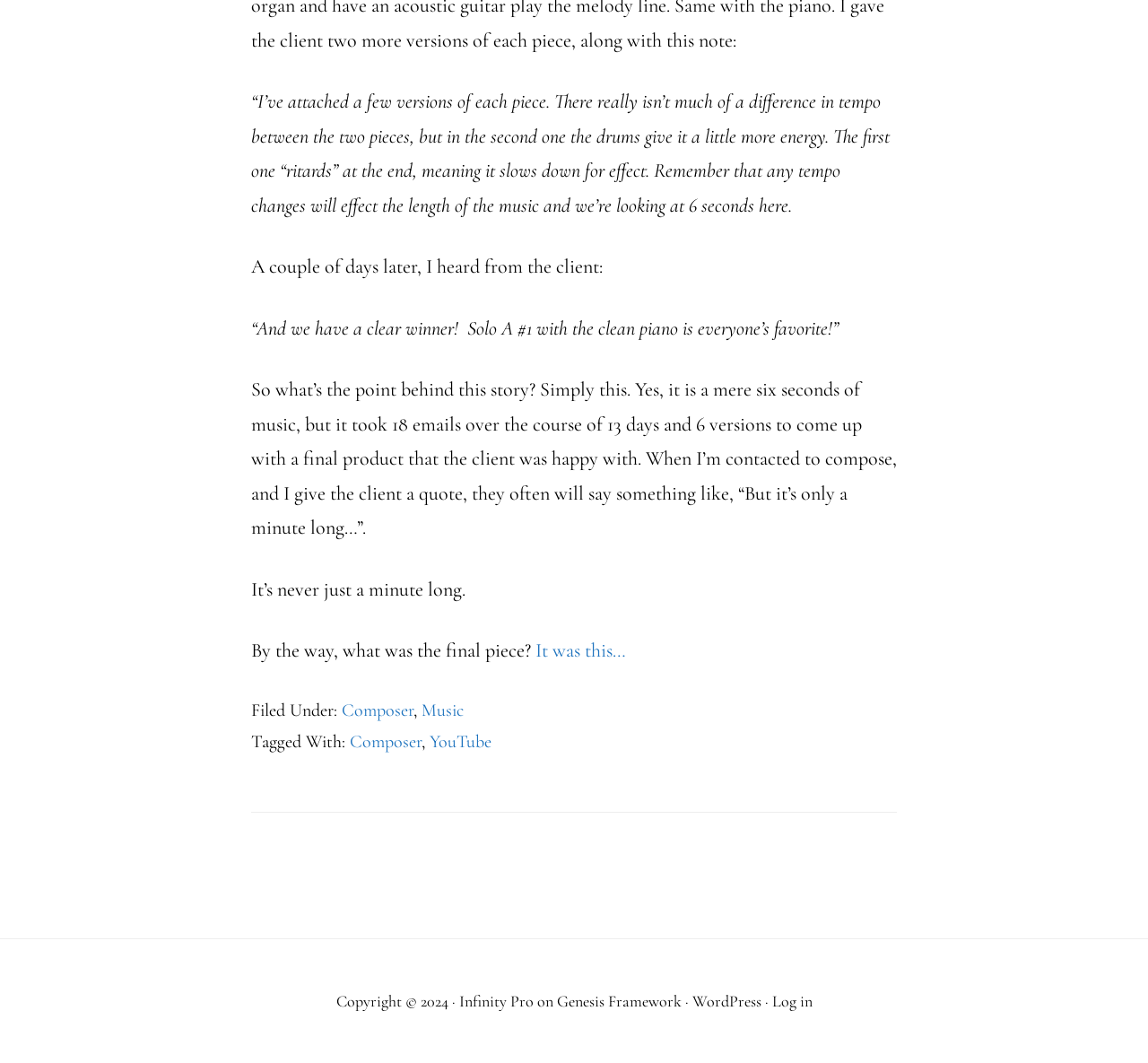What is the name of the framework mentioned in the footer?
Please look at the screenshot and answer using one word or phrase.

Genesis Framework